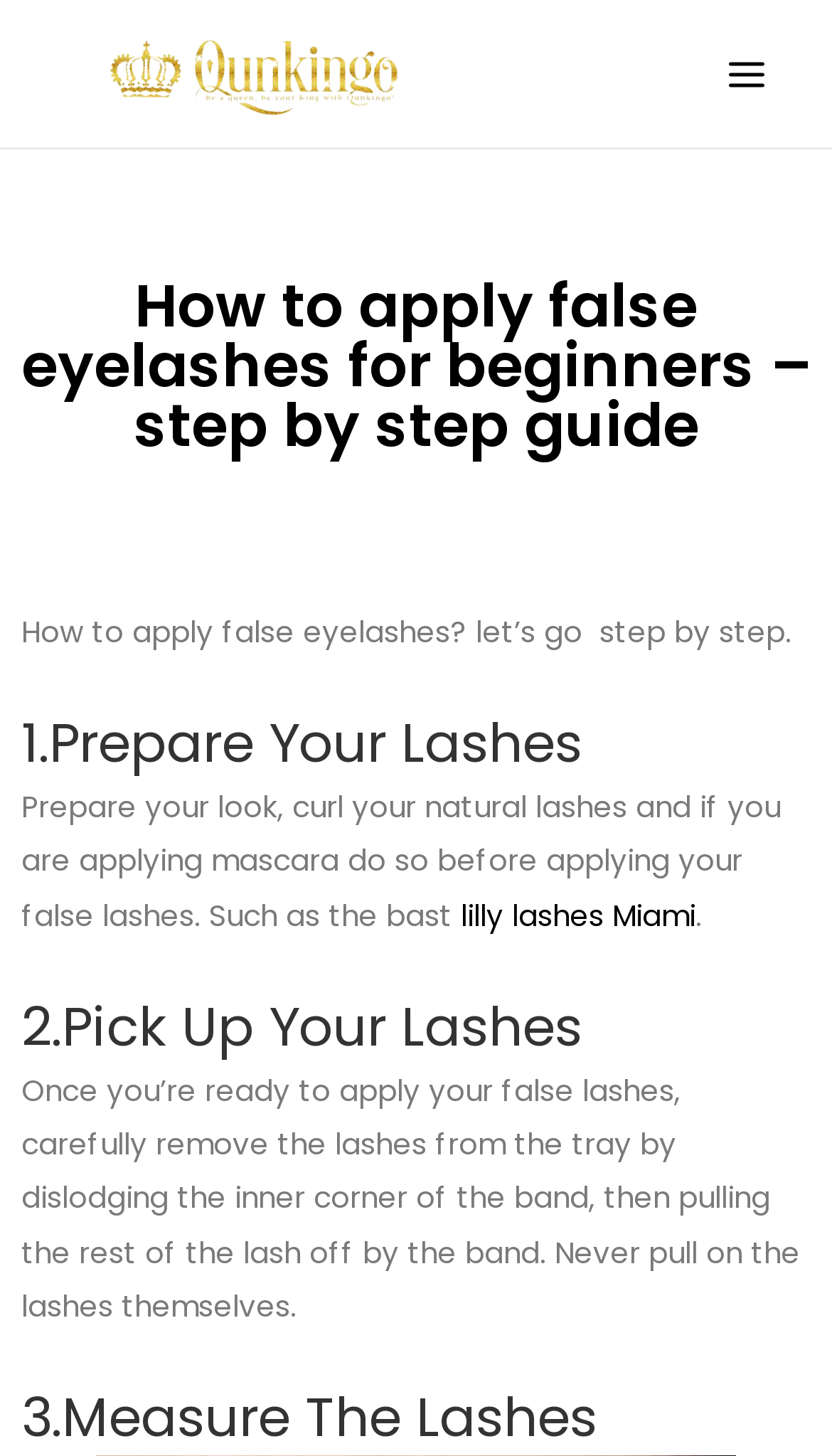Please provide the bounding box coordinates for the UI element as described: "aria-label="Search input" name="phrase" placeholder="Search..."". The coordinates must be four floats between 0 and 1, represented as [left, top, right, bottom].

None